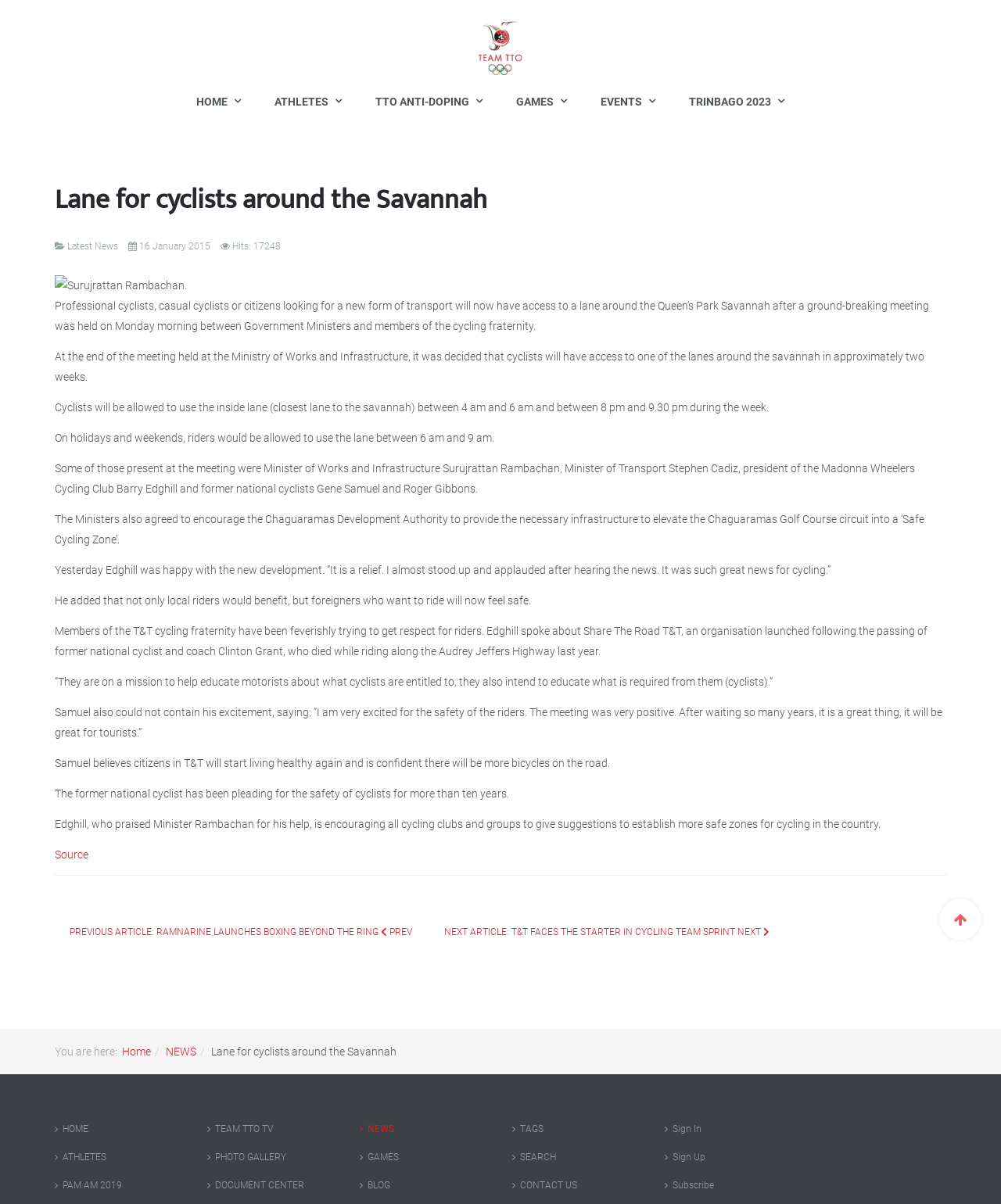Answer the question in a single word or phrase:
What is the name of the cycling club mentioned in the article?

Madonna Wheelers Cycling Club